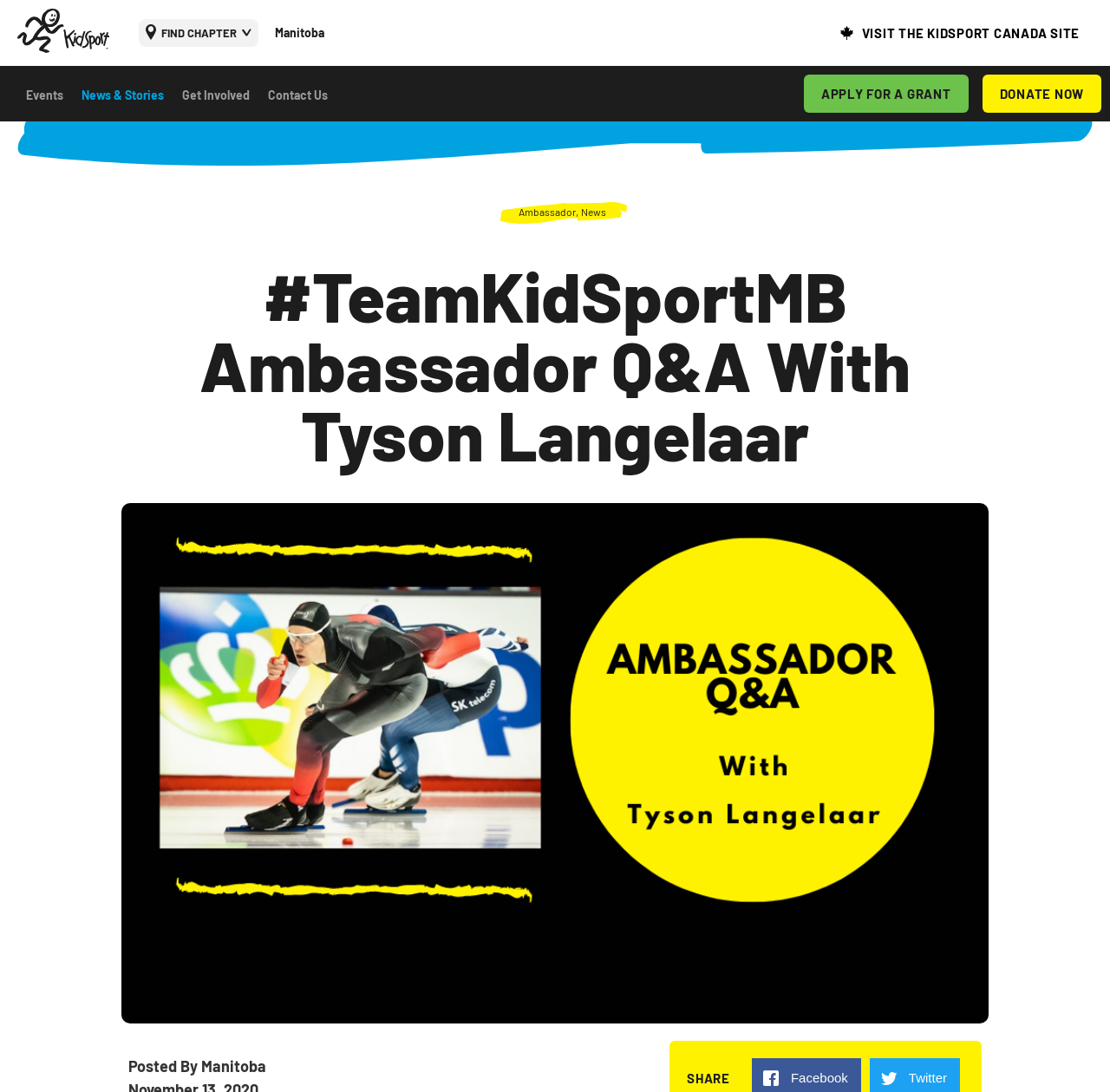Determine the bounding box of the UI component based on this description: "News & Stories". The bounding box coordinates should be four float values between 0 and 1, i.e., [left, top, right, bottom].

[0.073, 0.078, 0.148, 0.097]